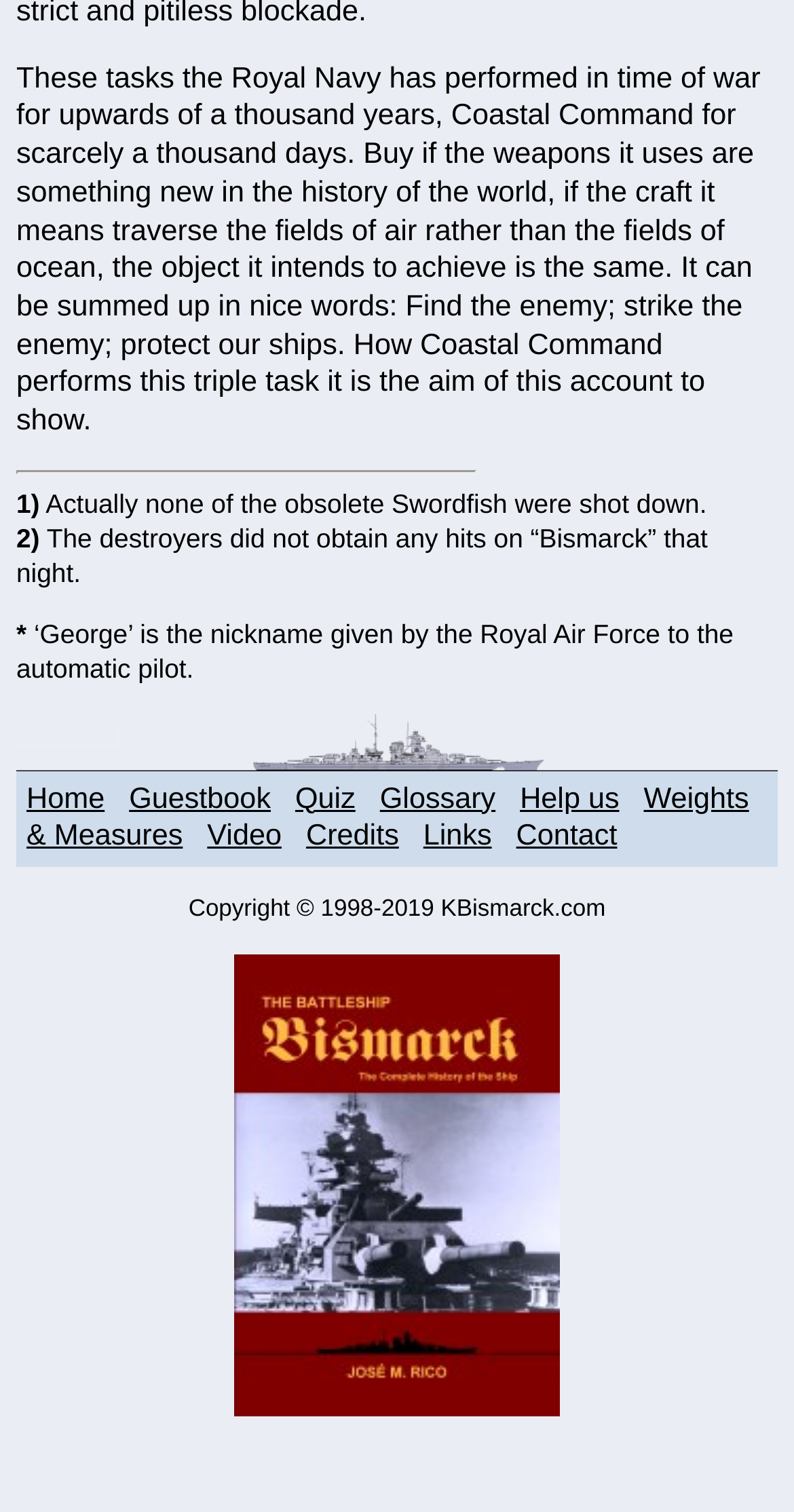Please find the bounding box coordinates in the format (top-left x, top-left y, bottom-right x, bottom-right y) for the given element description. Ensure the coordinates are floating point numbers between 0 and 1. Description: alt="Battleship Bismarck Book"

[0.295, 0.92, 0.705, 0.942]